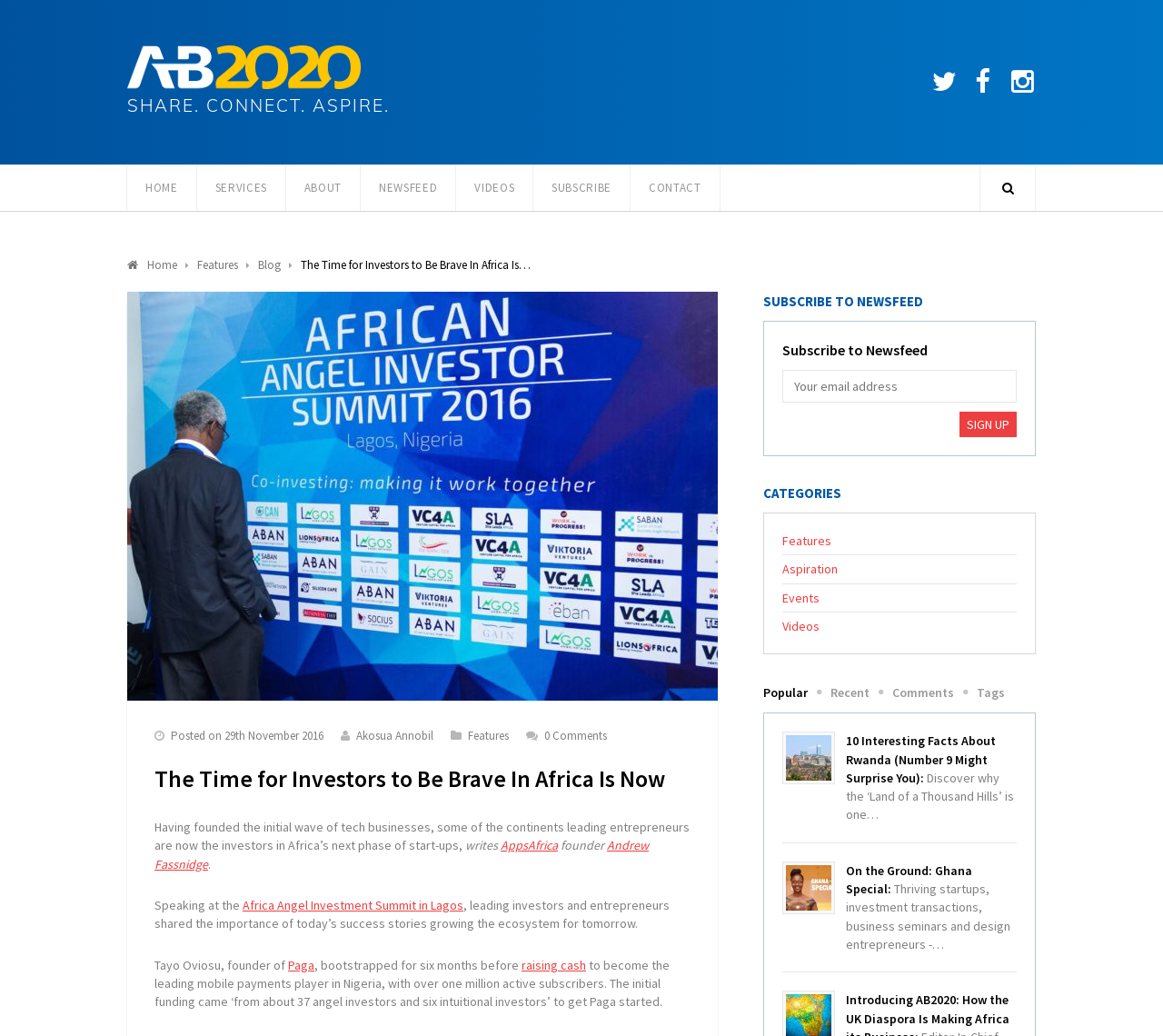Pinpoint the bounding box coordinates of the element to be clicked to execute the instruction: "Follow Us on linkedin".

None